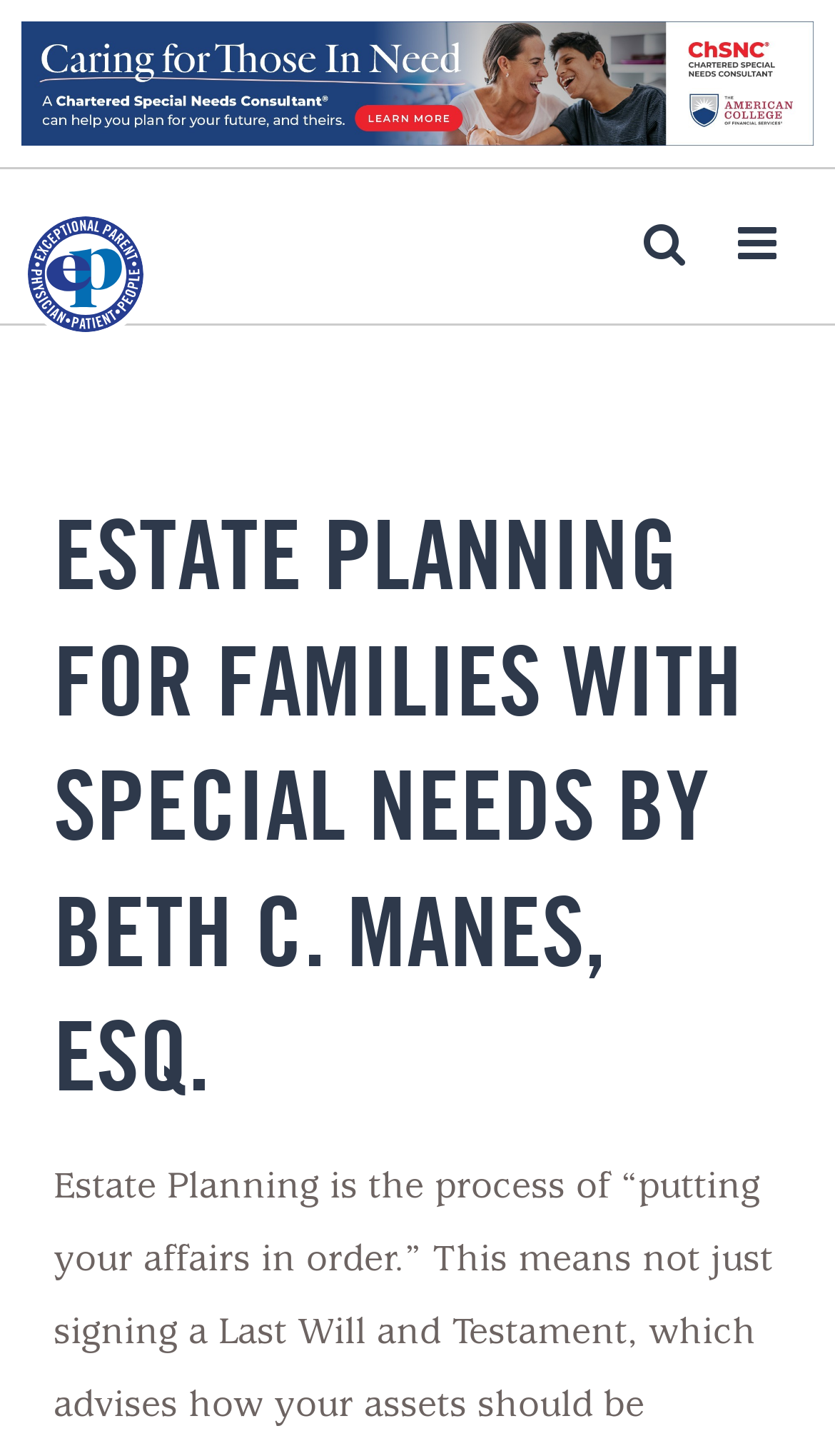Determine the title of the webpage and give its text content.

ESTATE PLANNING FOR FAMILIES WITH SPECIAL NEEDS BY BETH C. MANES, ESQ.